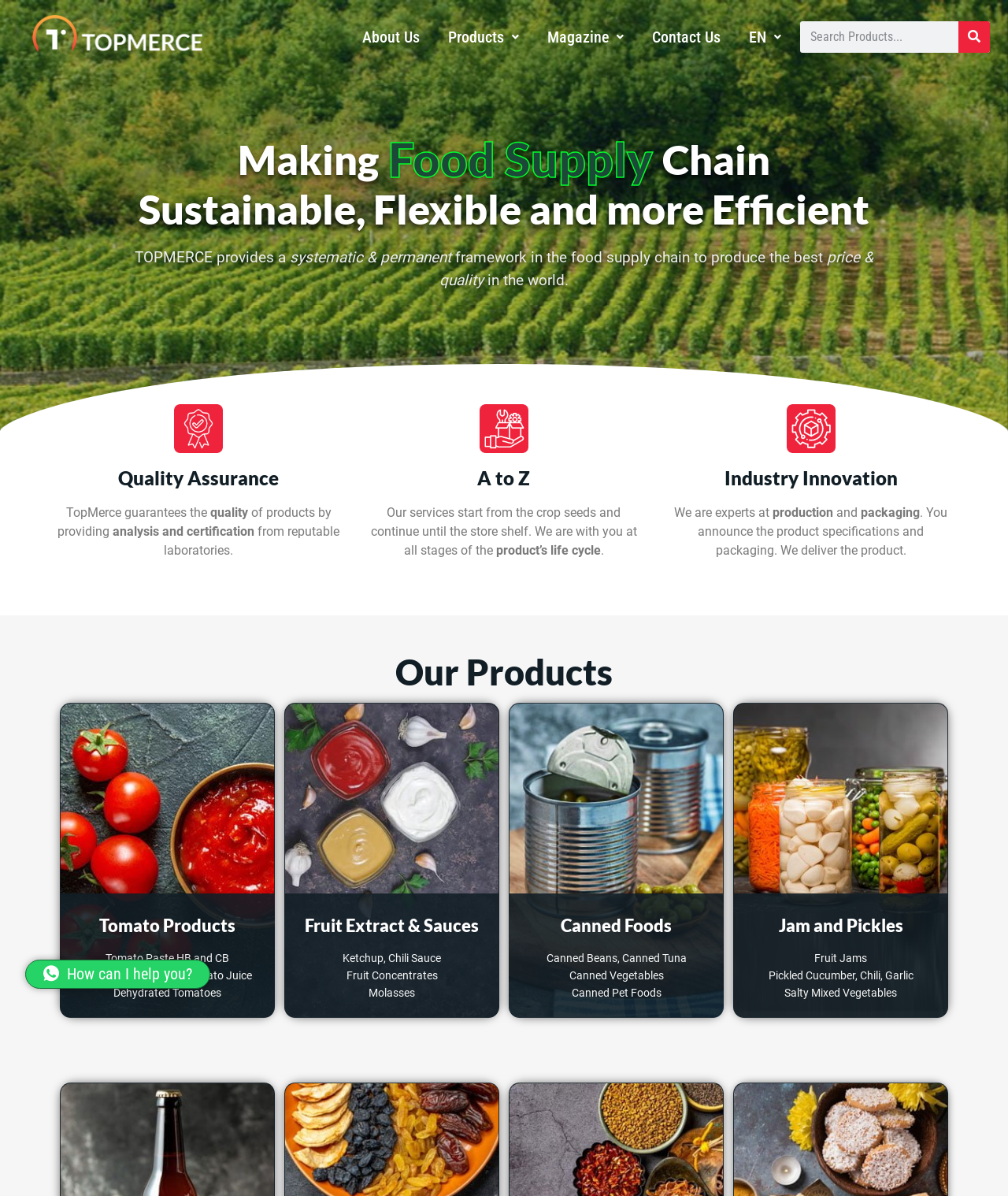Determine the bounding box coordinates for the area that should be clicked to carry out the following instruction: "Explore Tomato Products".

[0.098, 0.765, 0.234, 0.783]